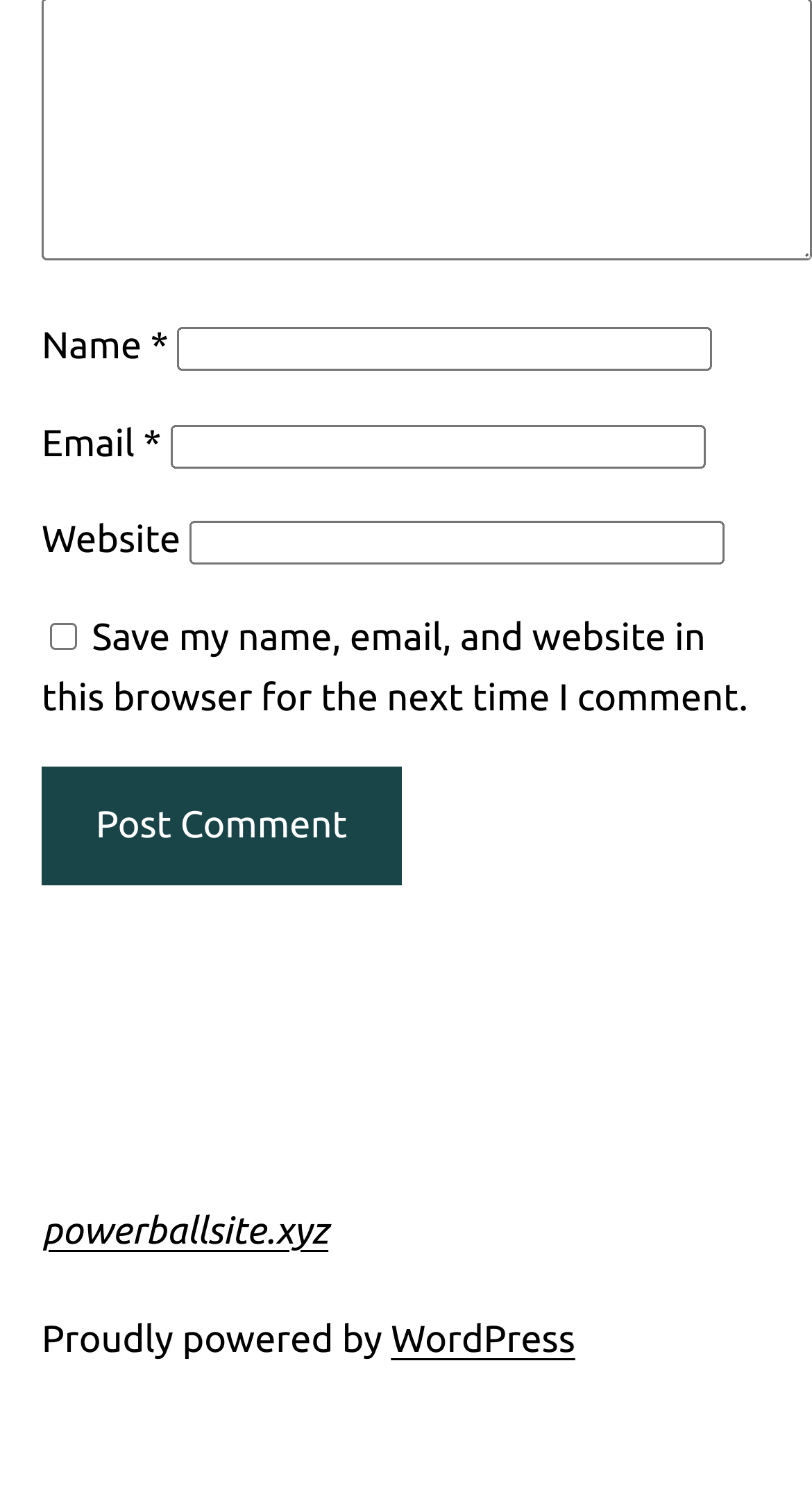Find the bounding box coordinates for the HTML element specified by: "parent_node: Name * name="author"".

[0.218, 0.217, 0.877, 0.246]